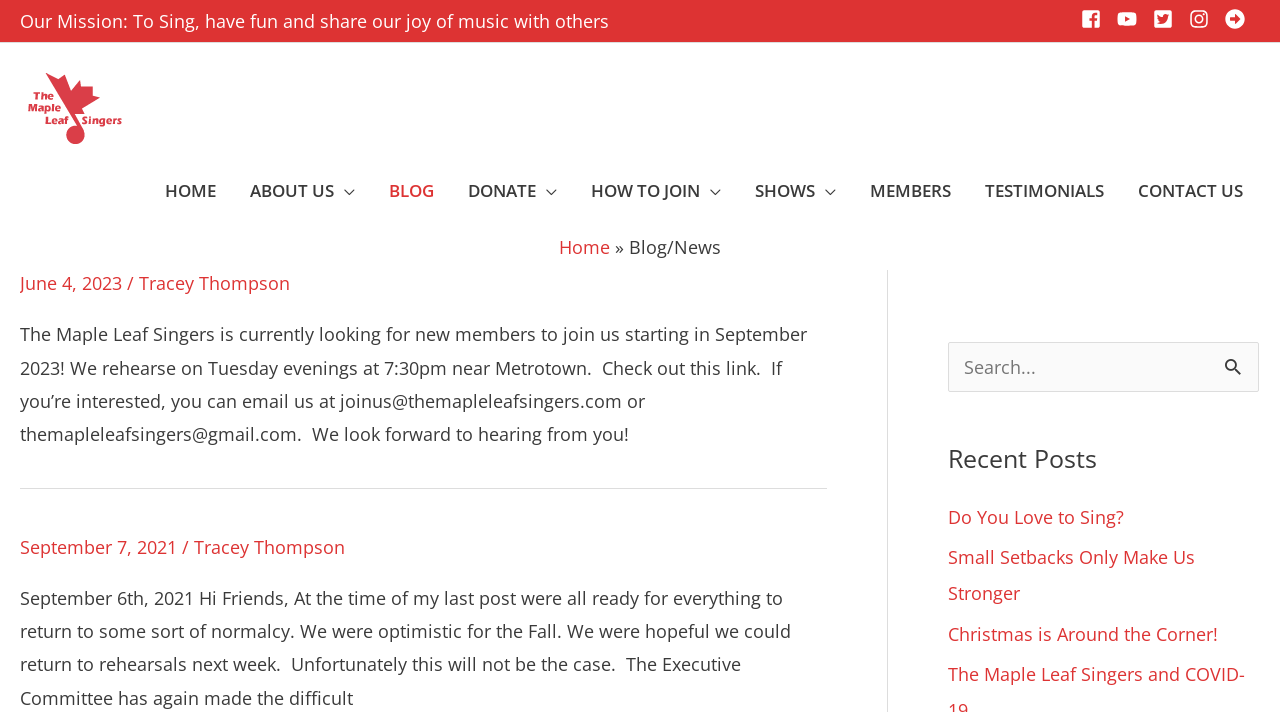Locate the bounding box coordinates of the clickable area needed to fulfill the instruction: "Visit the Home page".

[0.116, 0.238, 0.182, 0.299]